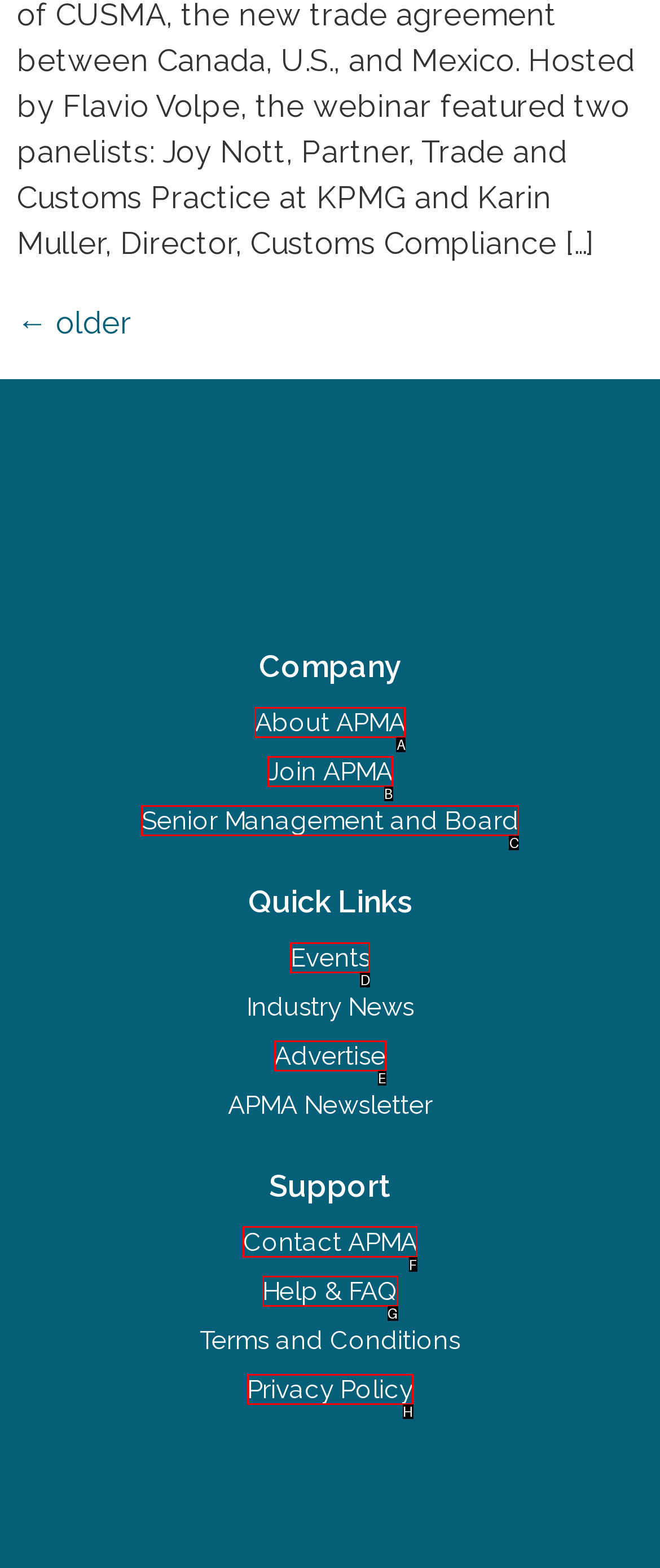Determine which UI element I need to click to achieve the following task: contact APMA Provide your answer as the letter of the selected option.

F